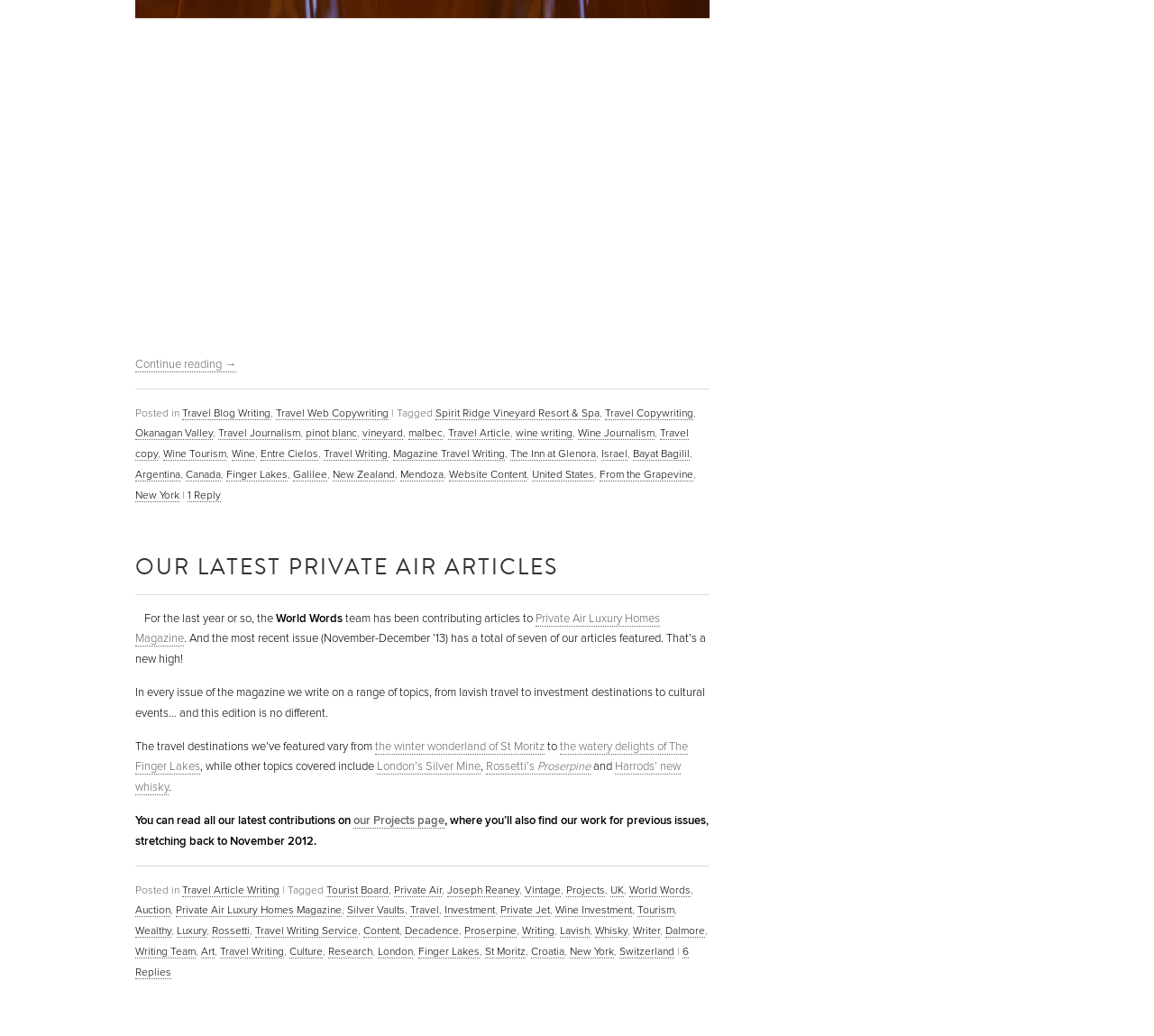Answer in one word or a short phrase: 
What is the name of the magazine that World Words team contributes to?

Private Air Luxury Homes Magazine